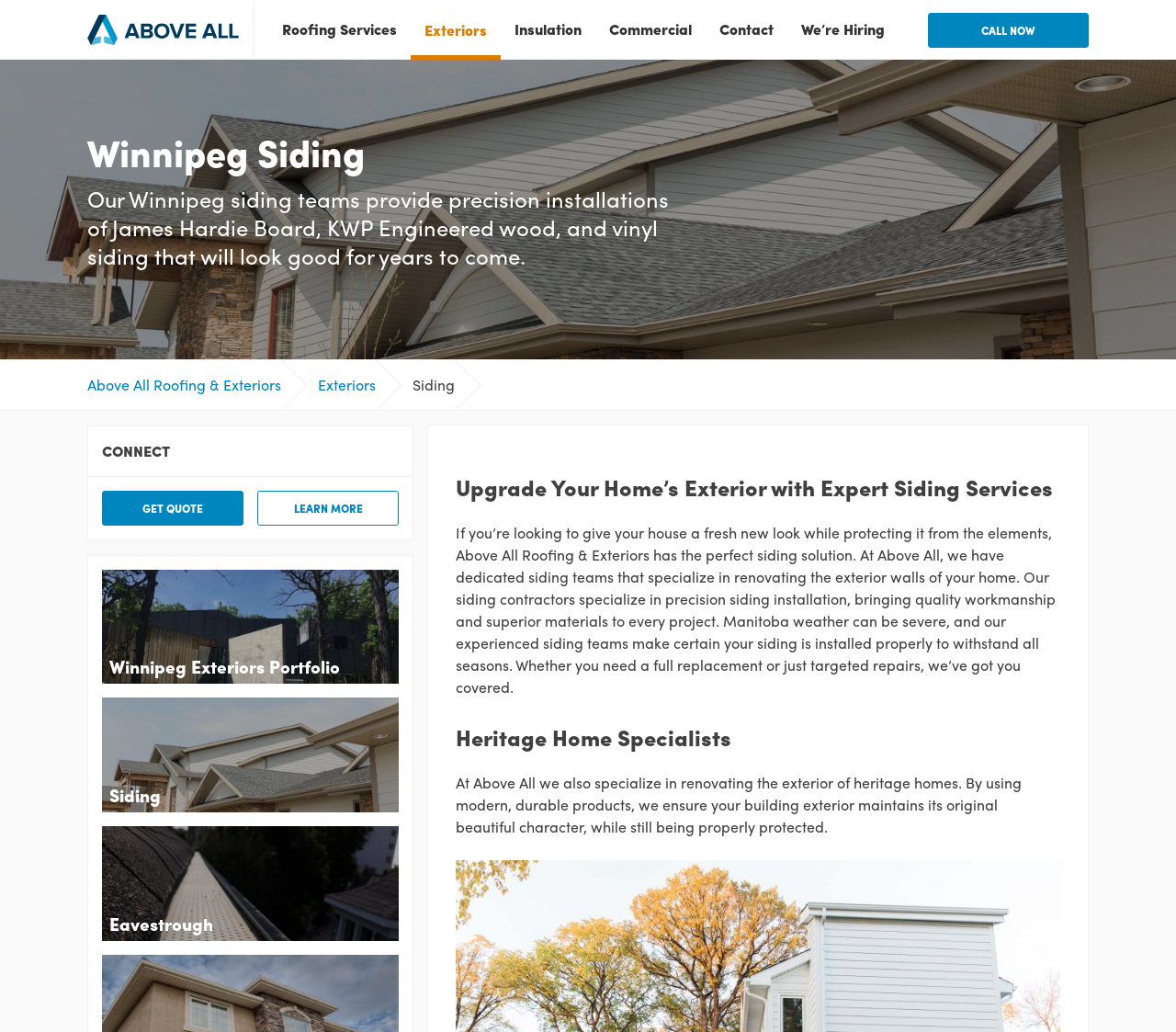Determine the bounding box coordinates of the region to click in order to accomplish the following instruction: "Get a quote". Provide the coordinates as four float numbers between 0 and 1, specifically [left, top, right, bottom].

[0.087, 0.475, 0.207, 0.509]